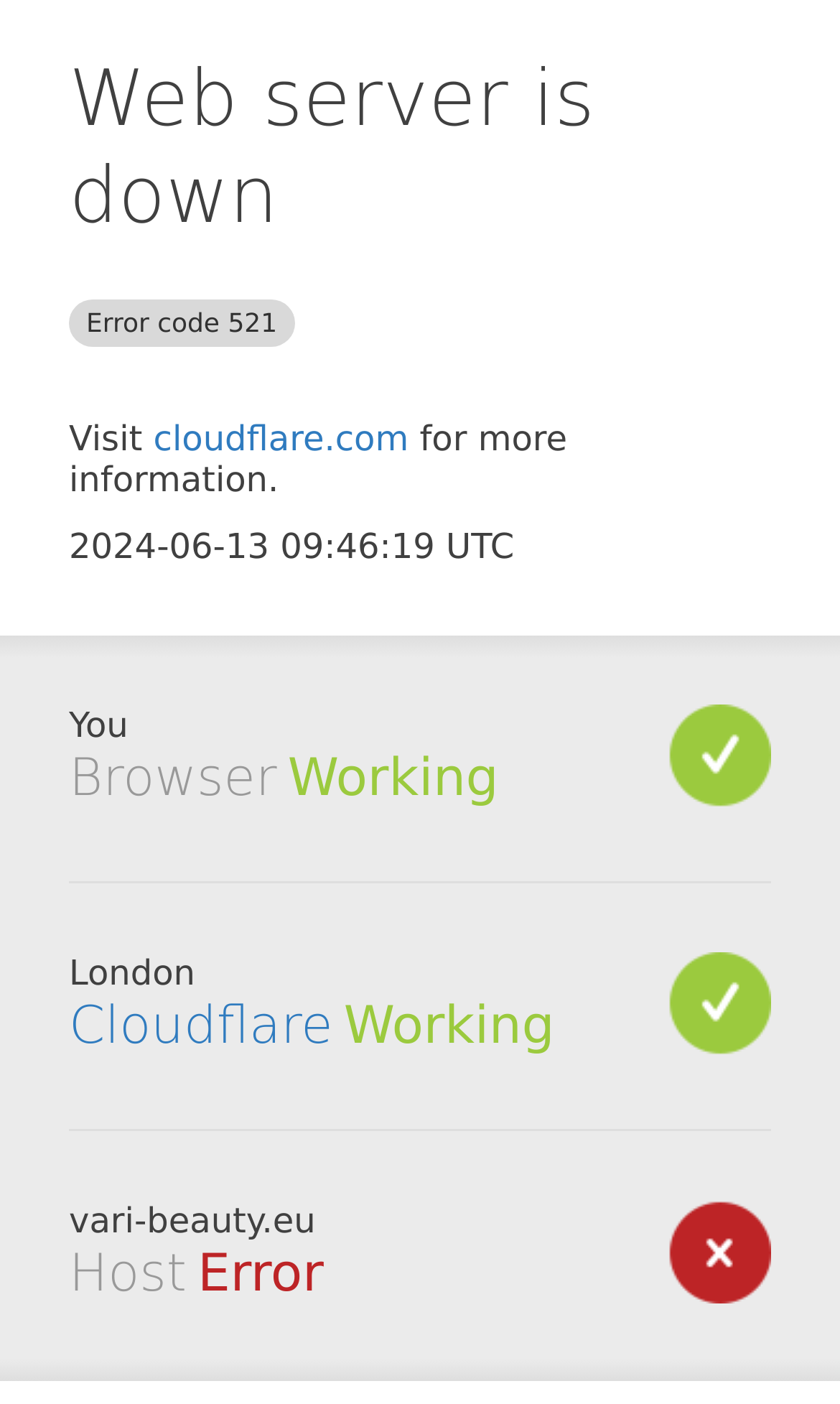Offer a thorough description of the webpage.

The webpage appears to be an error page, indicating that the web server is down. At the top, there is a prominent heading that reads "Web server is down Error code 521". Below this heading, there is a short paragraph with a link to "cloudflare.com" and some accompanying text. 

To the right of the link, there is a timestamp "2024-06-13 09:46:19 UTC". Further down, there is a section with a heading "Browser" followed by the text "Working". 

Below this section, there is another section with a heading "Cloudflare" that contains a link to "Cloudflare" and the text "Working" to its right. 

Further down, there is a section with a heading "Host" followed by the text "Error". At the very bottom, there is the domain name "vari-beauty.eu".